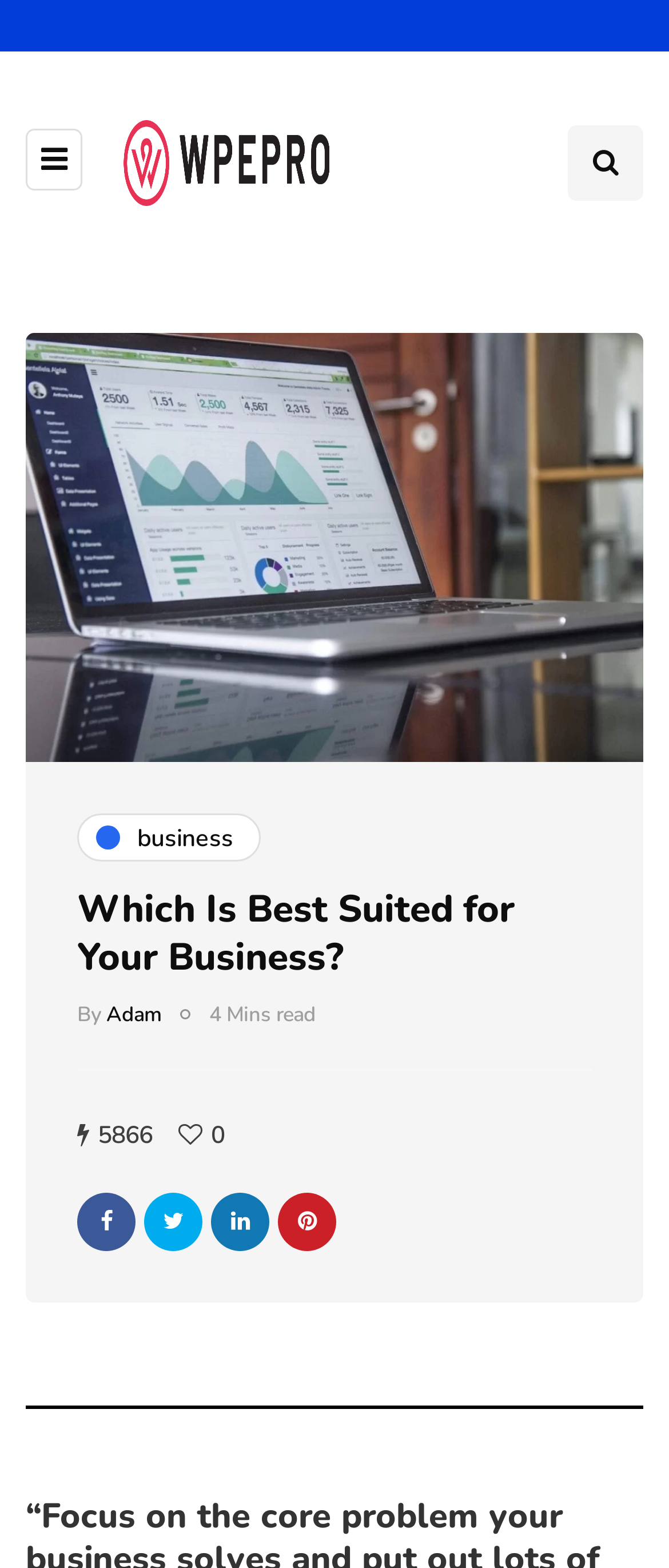Create a detailed summary of all the visual and textual information on the webpage.

The webpage appears to be a blog post or article titled "Which Is Best Suited for Your Business?" by Adam. At the top left, there is a logo image and a link to "WpePro". On the top right, there is a search toggle button. 

Below the title, there is a brief description or introduction to the article, which is not explicitly stated but seems to be related to the importance of online presence for businesses. 

The article's author, Adam, is credited below the title, along with the time it takes to read the article, which is 4 minutes. There are also some metrics or statistics displayed, including a number 5866, and two other numbers, 0, with corresponding links.

At the bottom of the page, there are four social media links, represented by icons, allowing users to share the article on different platforms.